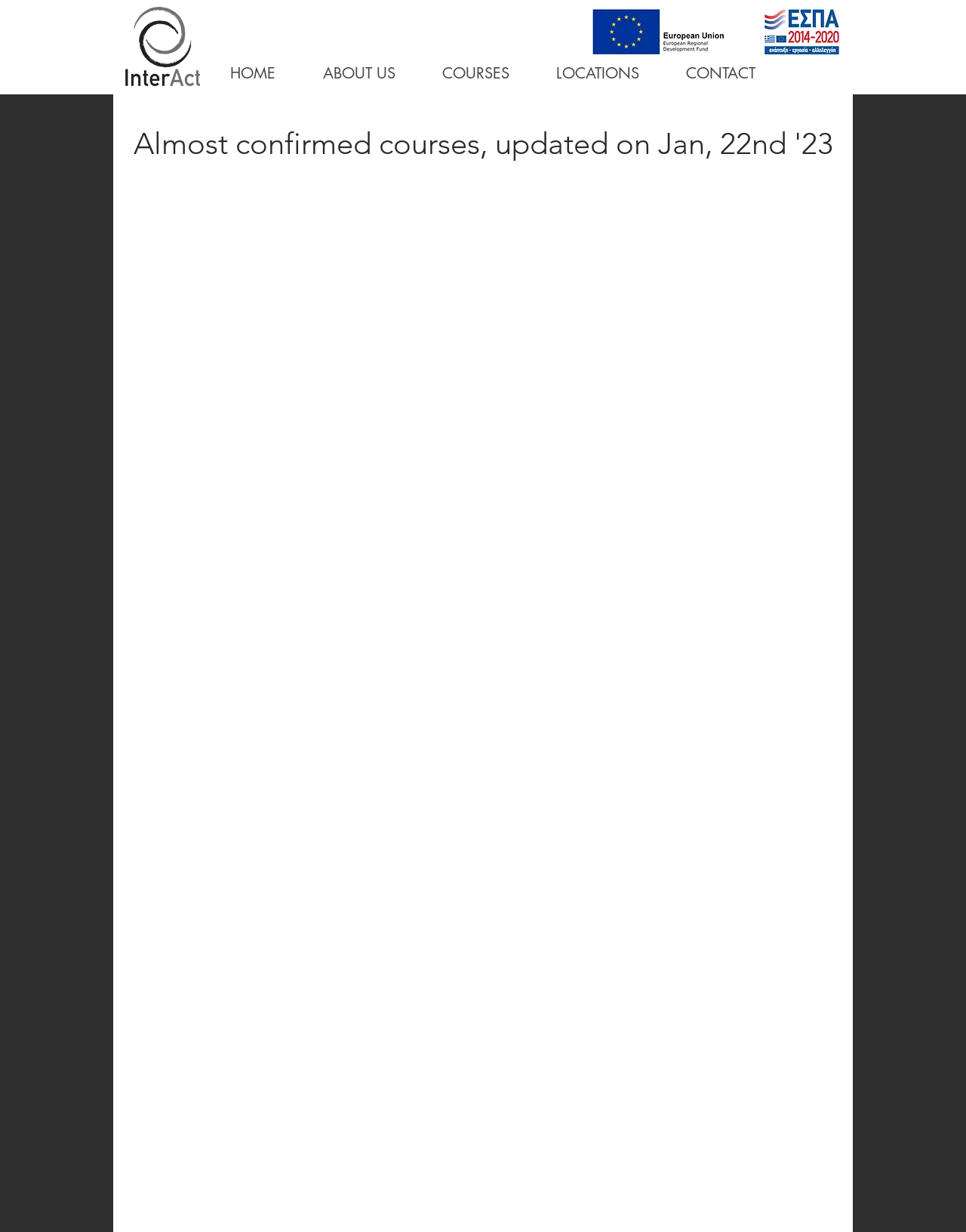Deliver a detailed narrative of the webpage's visual and textual elements.

The webpage is about almost confirmed courses, with a focus on finding sessions that need a few more participants to join. At the top left corner, there is a logo of "InterAct" with a link to it. Next to the logo, there is a navigation menu with five links: "HOME", "ABOUT US", "COURSES", "LOCATIONS", and "CONTACT". These links are horizontally aligned and take up most of the top section of the page.

Below the navigation menu, there is a heading that reads "Almost confirmed courses, updated on Jan, 22nd '23". This heading is centered and takes up a significant portion of the page's width.

On the top right corner, there is an image with a link to "etpa_english (1).jpg". This image is smaller than the logo and is positioned above the heading.

The rest of the page is likely dedicated to listing the course sessions that need more participants, but this information is not provided in the accessibility tree.